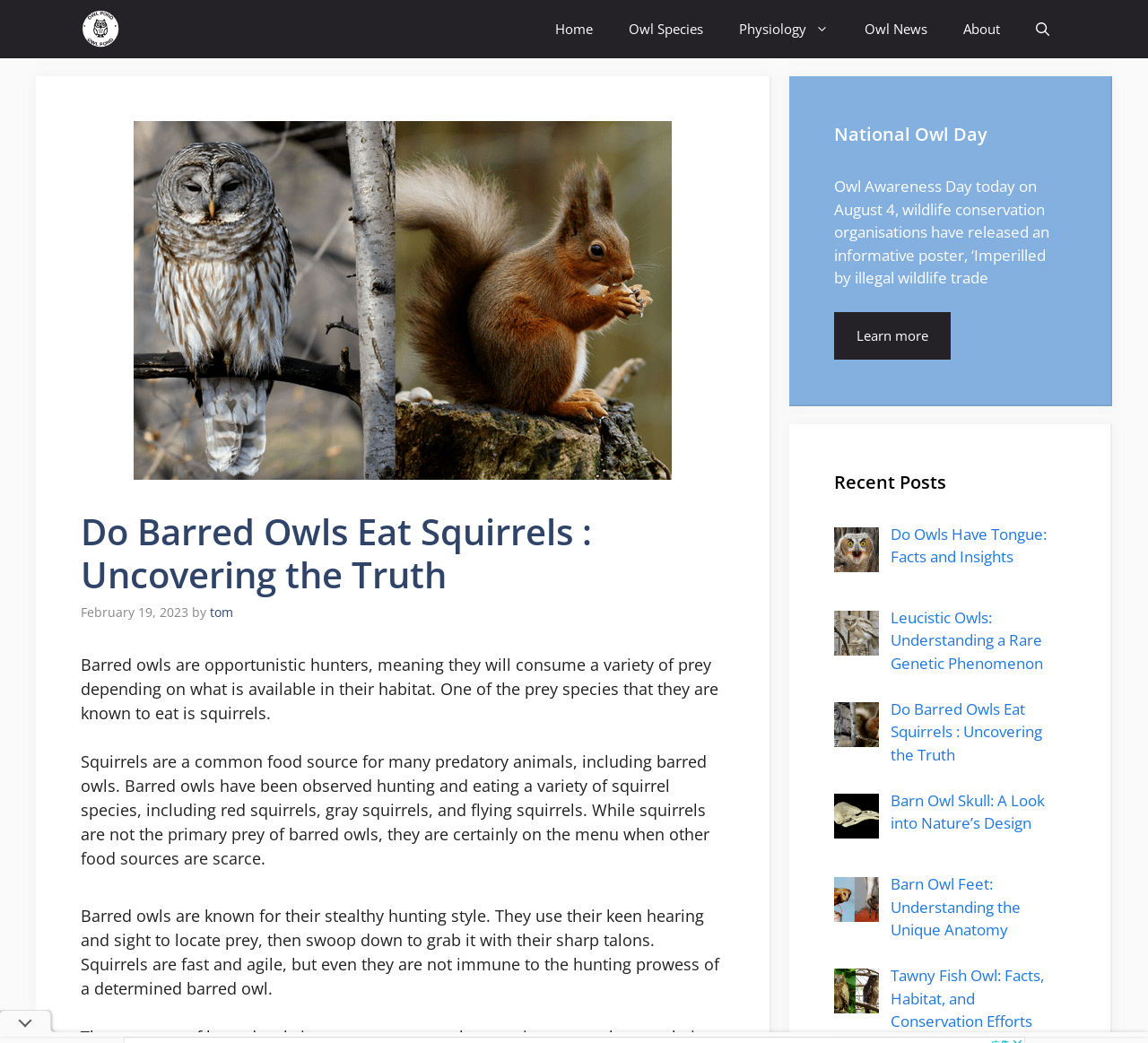Could you identify the text that serves as the heading for this webpage?

Do Barred Owls Eat Squirrels : Uncovering the Truth